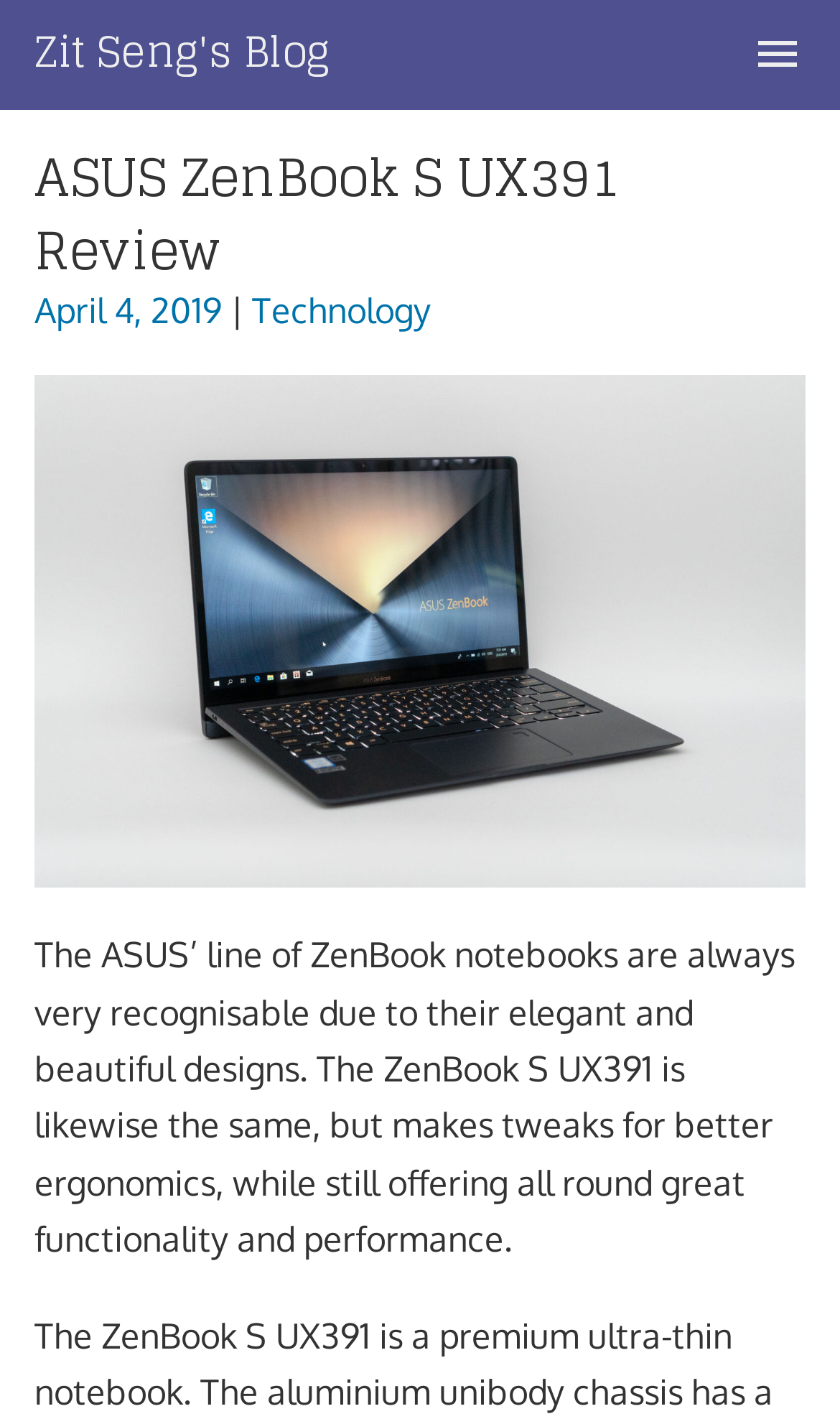Bounding box coordinates are given in the format (top-left x, top-left y, bottom-right x, bottom-right y). All values should be floating point numbers between 0 and 1. Provide the bounding box coordinate for the UI element described as: April 4, 2019April 4, 2019

[0.041, 0.203, 0.264, 0.233]